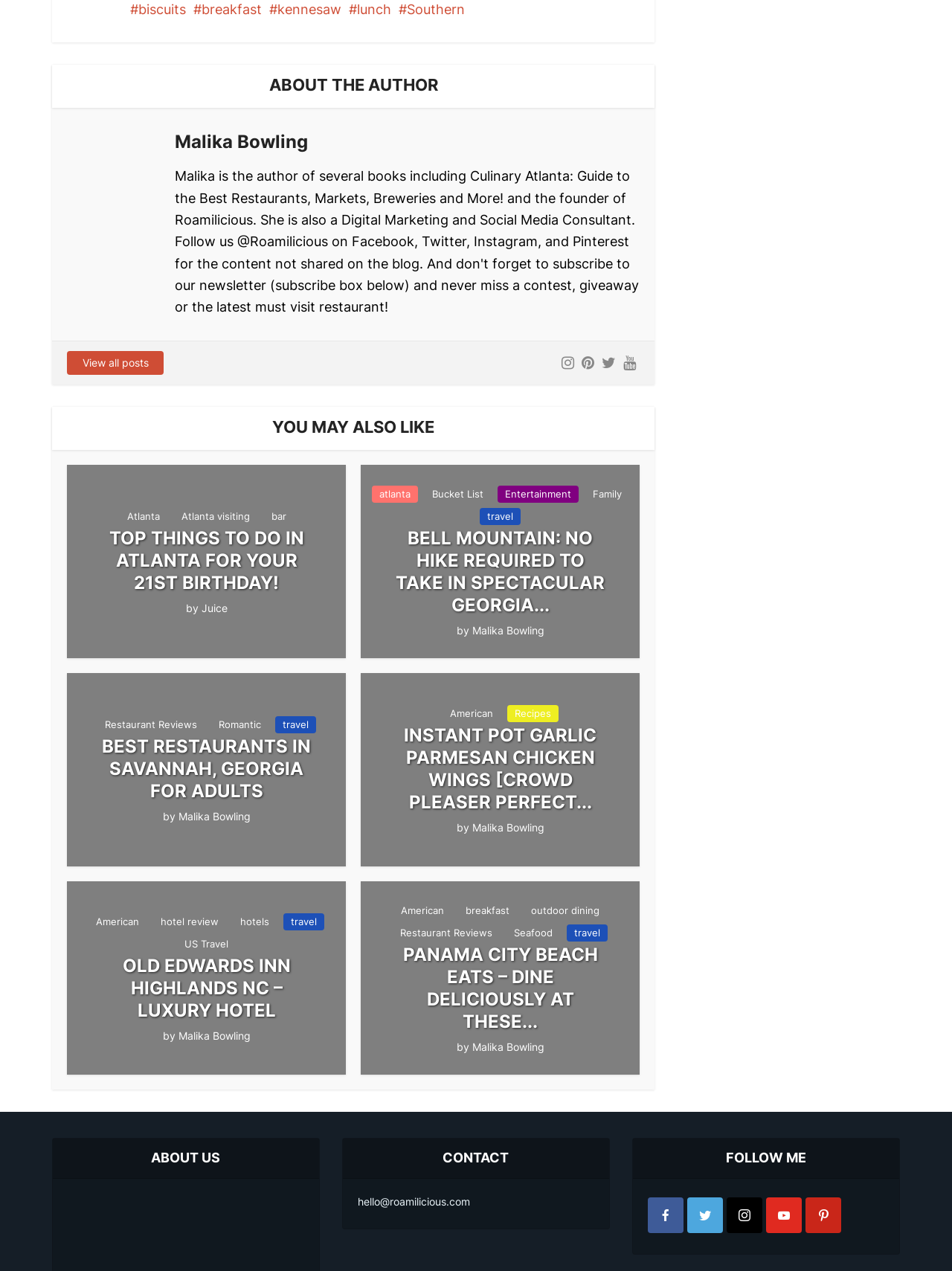Please answer the following query using a single word or phrase: 
What is the location of the hotel reviewed in the fifth article?

Highlands NC